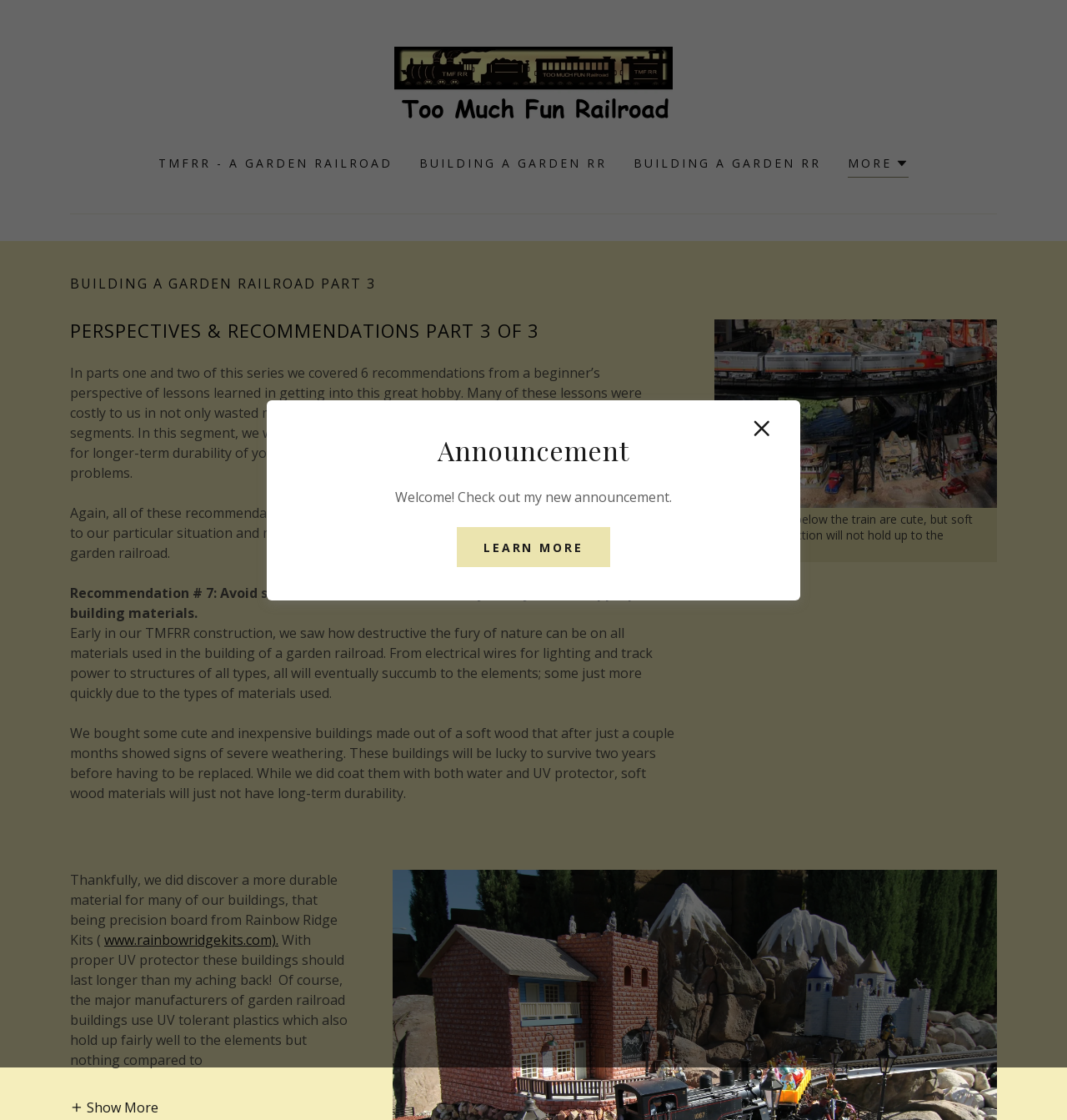What is the problem with using soft wood materials?
Please provide a comprehensive answer based on the visual information in the image.

The webpage mentions that soft wood materials used in building garden railroad structures will eventually succumb to the elements, showing signs of severe weathering, and may need to be replaced within a short period of time.